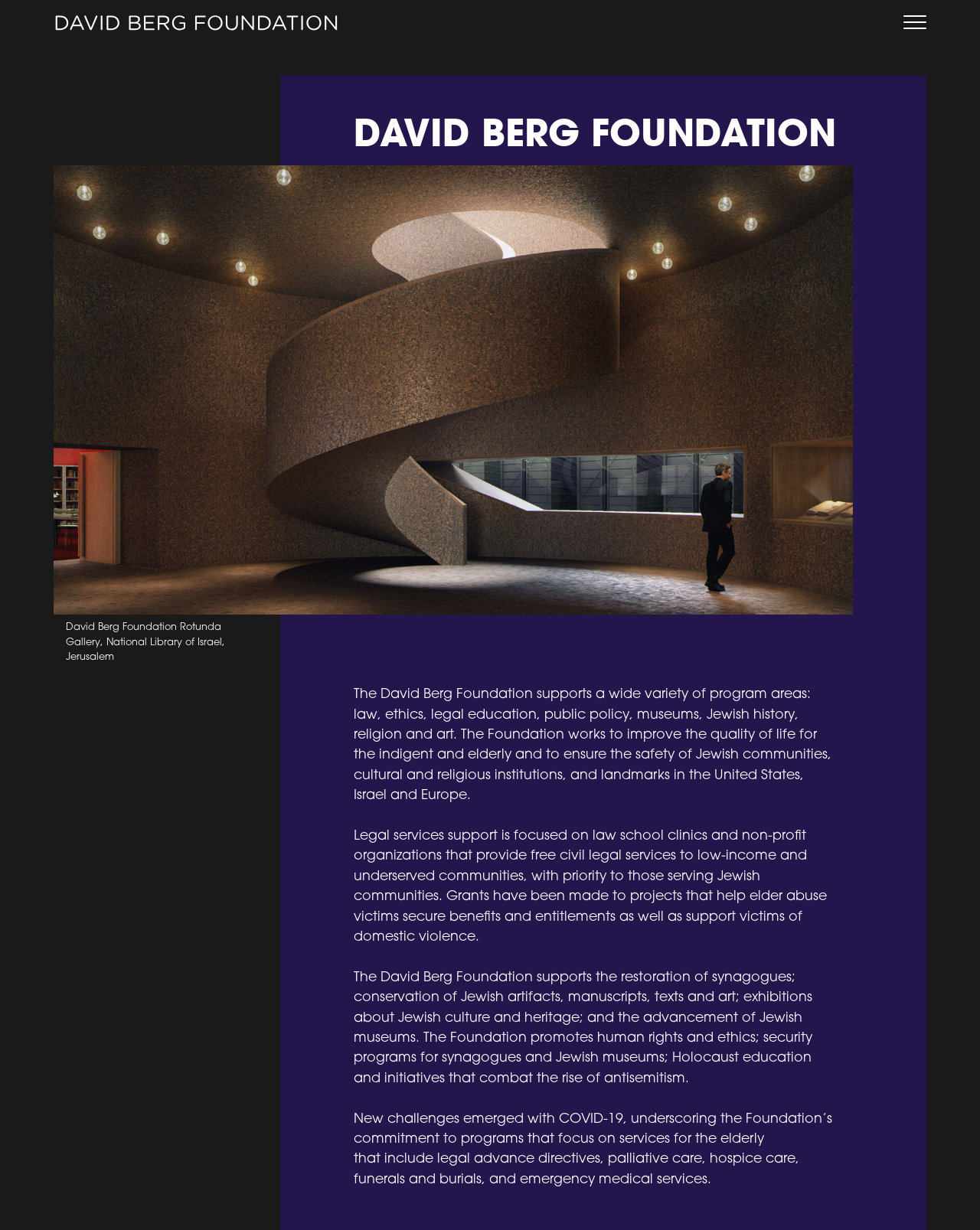What is one of the program areas supported by the foundation?
Refer to the image and give a detailed answer to the question.

One of the program areas supported by the foundation can be found in the StaticText element that mentions 'The David Berg Foundation supports a wide variety of program areas: law, ethics, legal education, public policy, museums, Jewish history, religion and art.'